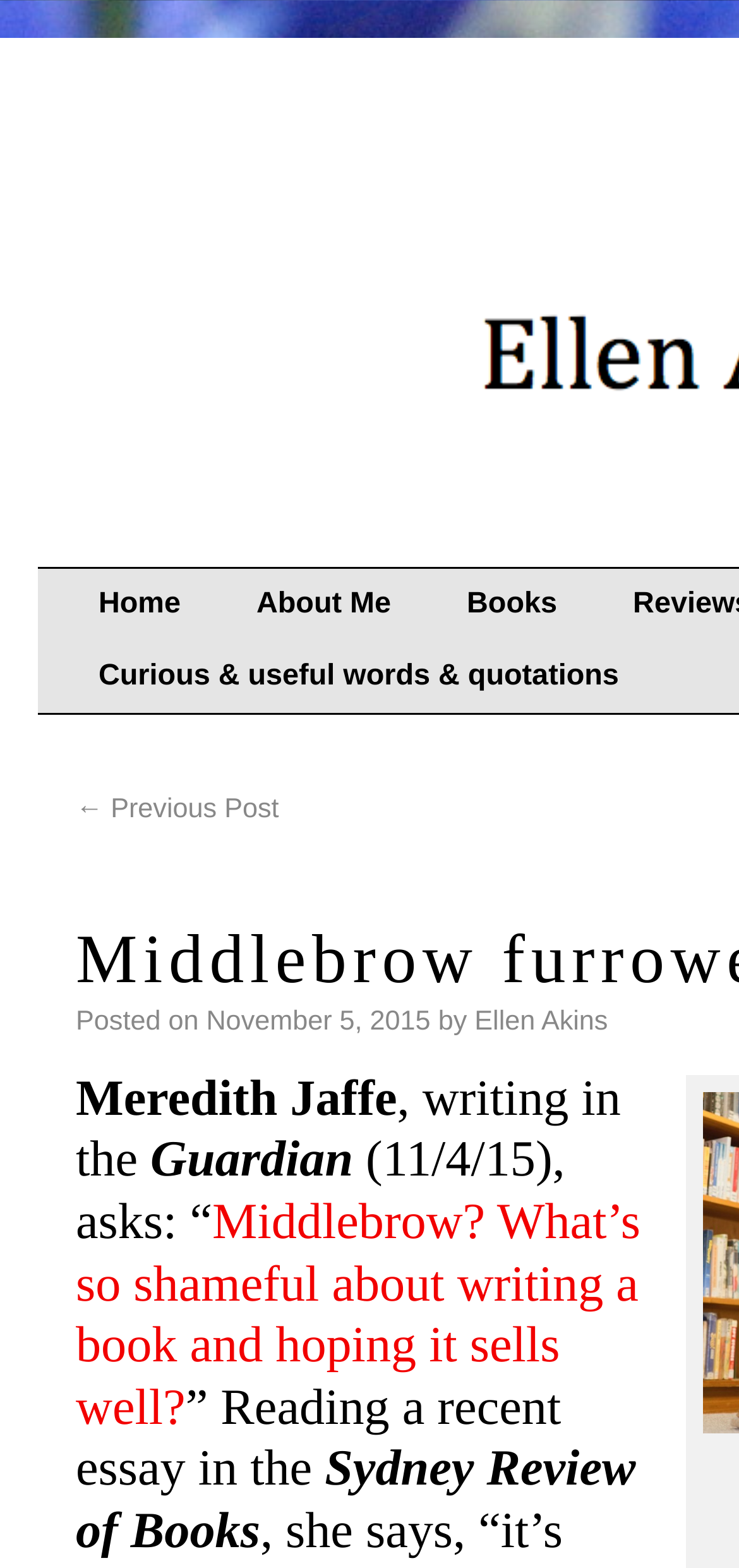What publication did Meredith Jaffe write in?
Using the visual information, reply with a single word or short phrase.

The Guardian